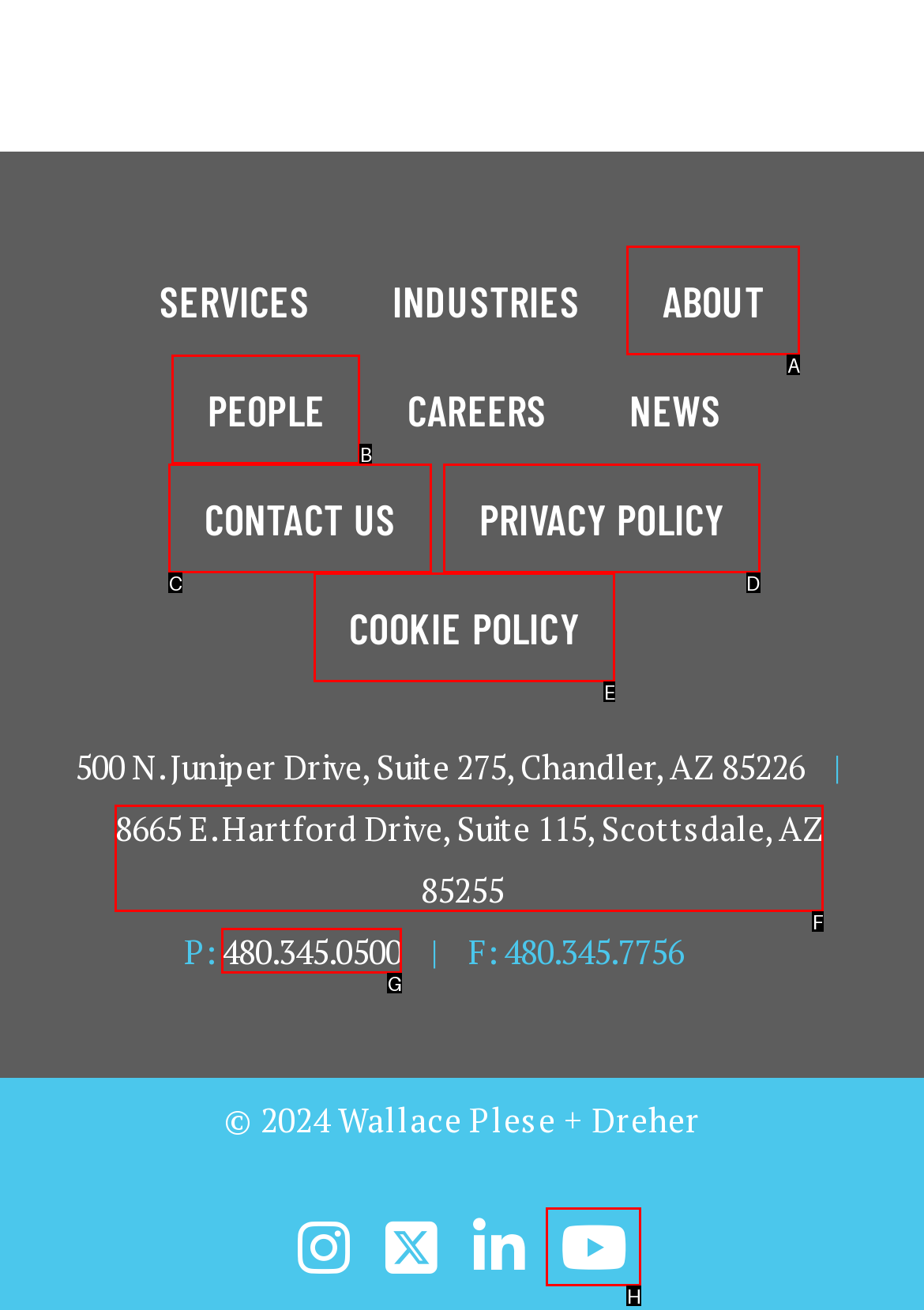Pick the option that best fits the description: Privacy Policy. Reply with the letter of the matching option directly.

D